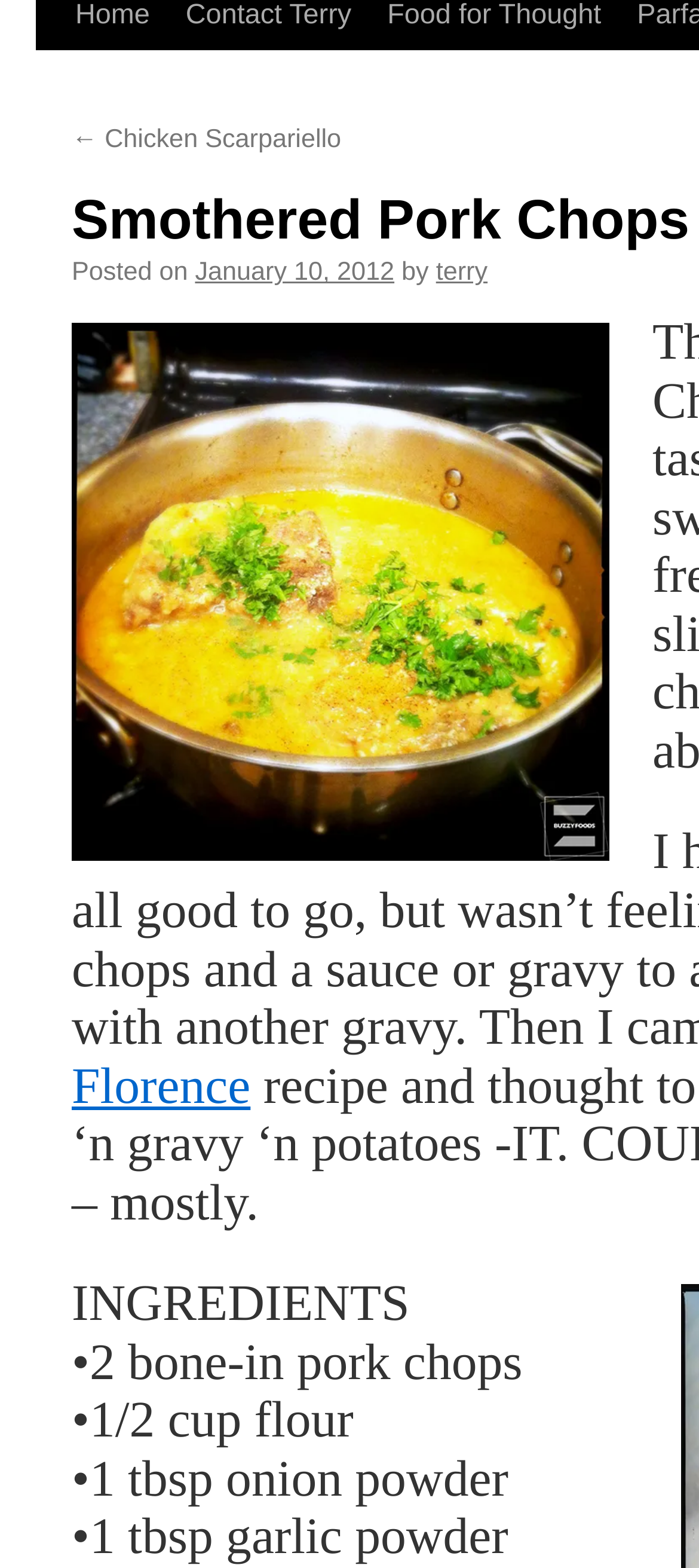Please specify the bounding box coordinates in the format (top-left x, top-left y, bottom-right x, bottom-right y), with all values as floating point numbers between 0 and 1. Identify the bounding box of the UI element described by: terry

[0.624, 0.209, 0.698, 0.227]